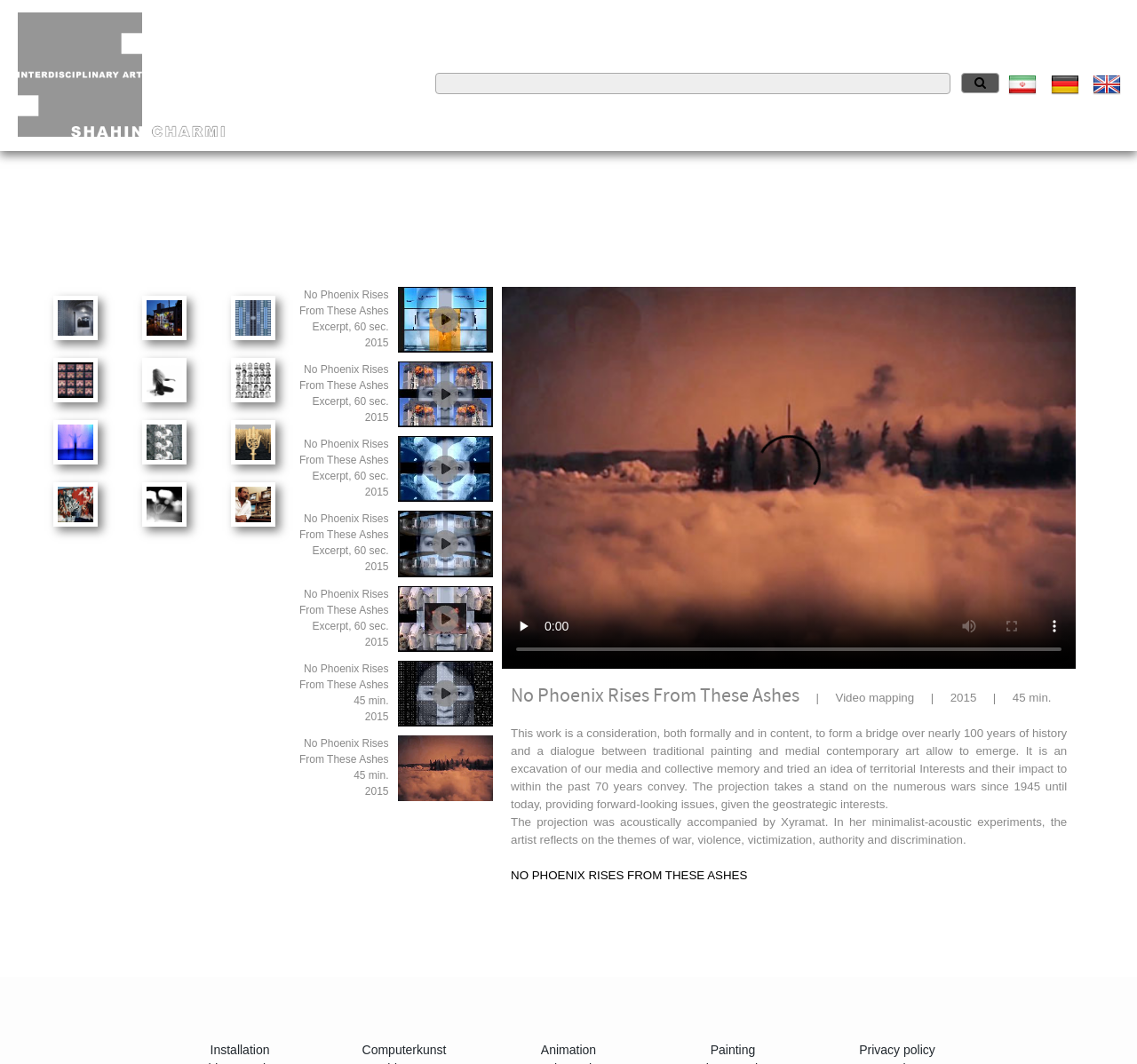Specify the bounding box coordinates of the area to click in order to follow the given instruction: "Click on the Videomapping link."

[0.2, 0.176, 0.317, 0.25]